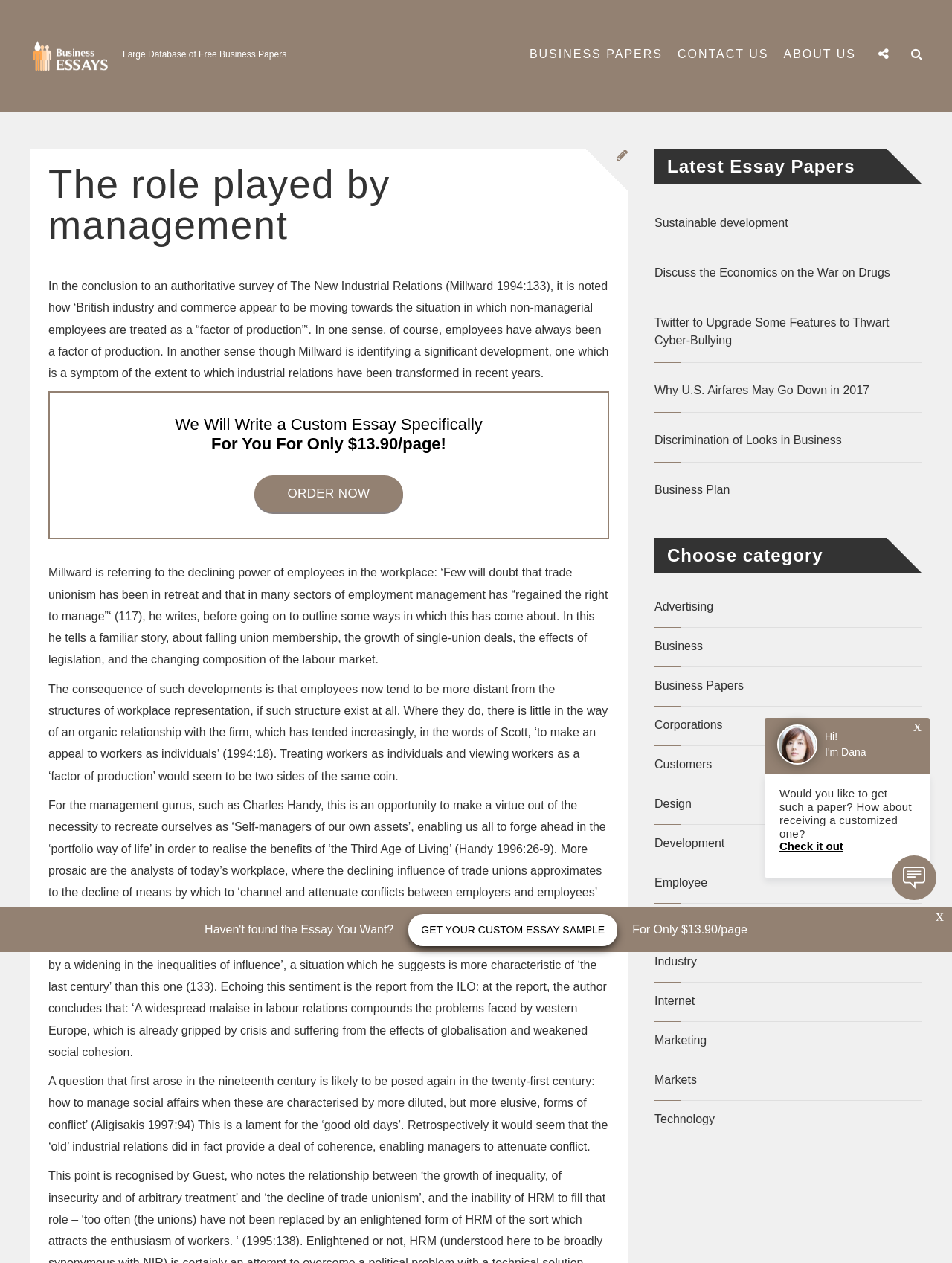What is the role of management in the workplace?
Offer a detailed and exhaustive answer to the question.

The webpage discusses the role of management in the workplace, citing a survey that notes how employees are being treated as a 'factor of production'. This implies that management's role is to manage employees, and the webpage goes on to discuss the implications of this shift in the workplace.